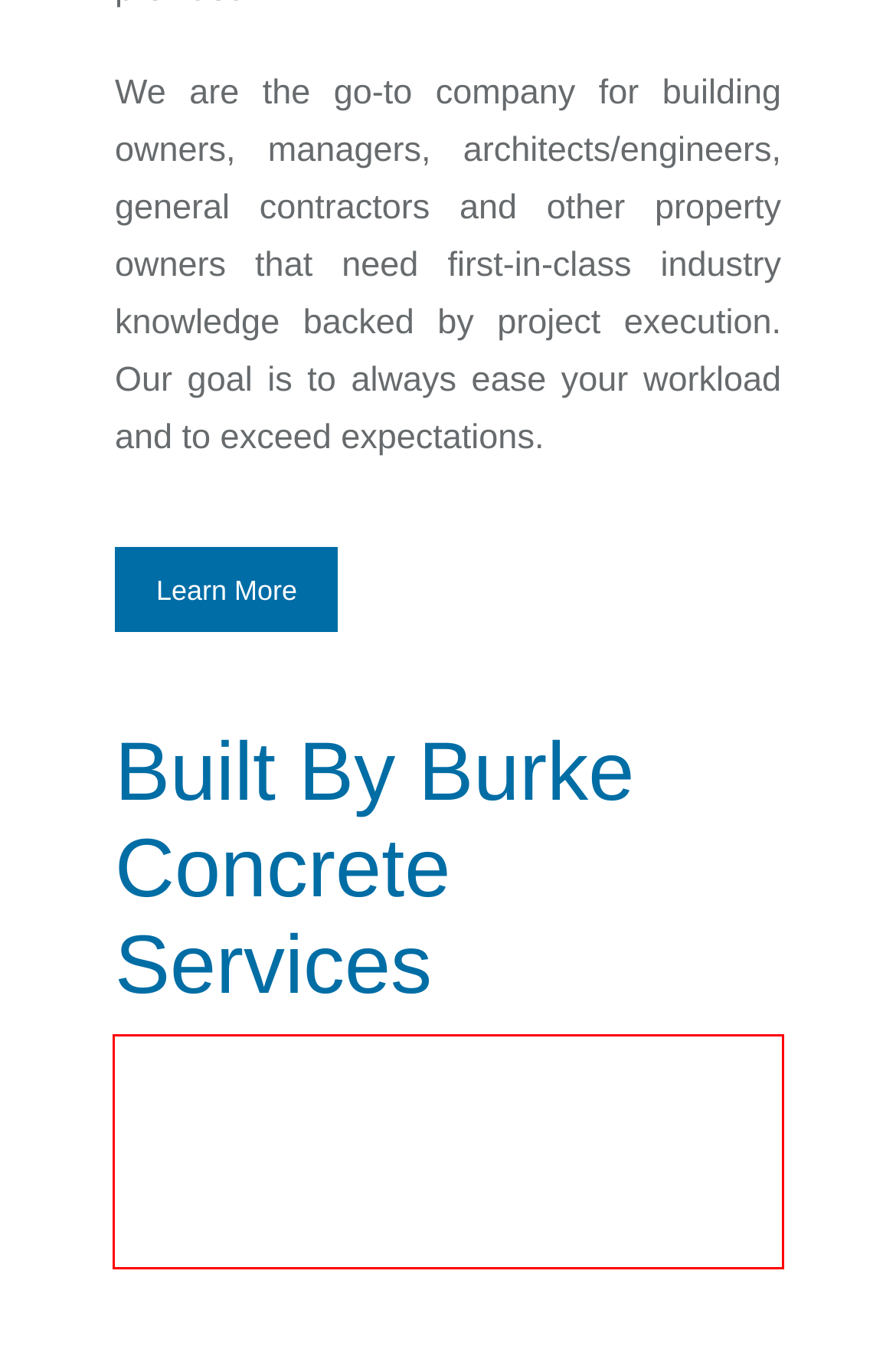You have a screenshot of a webpage, and there is a red bounding box around a UI element. Utilize OCR to extract the text within this red bounding box.

We work on everything that is concrete related—from full parking lot installations, to underground work to foundations and flat work.